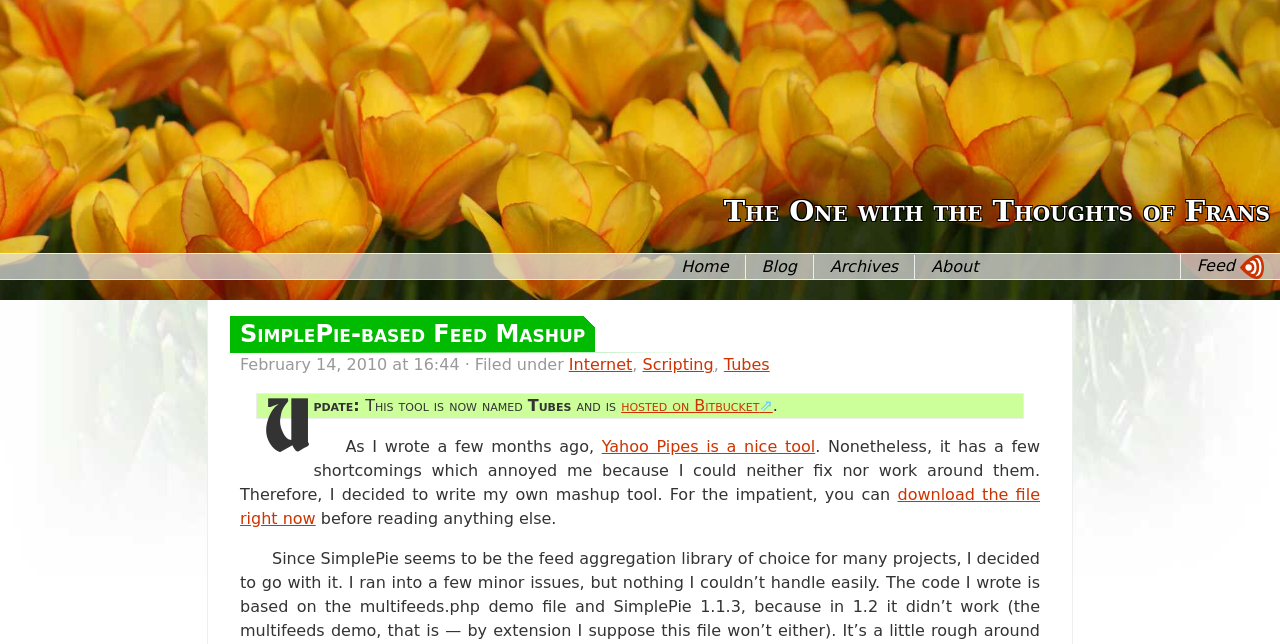Could you indicate the bounding box coordinates of the region to click in order to complete this instruction: "go to home page".

[0.52, 0.374, 0.582, 0.453]